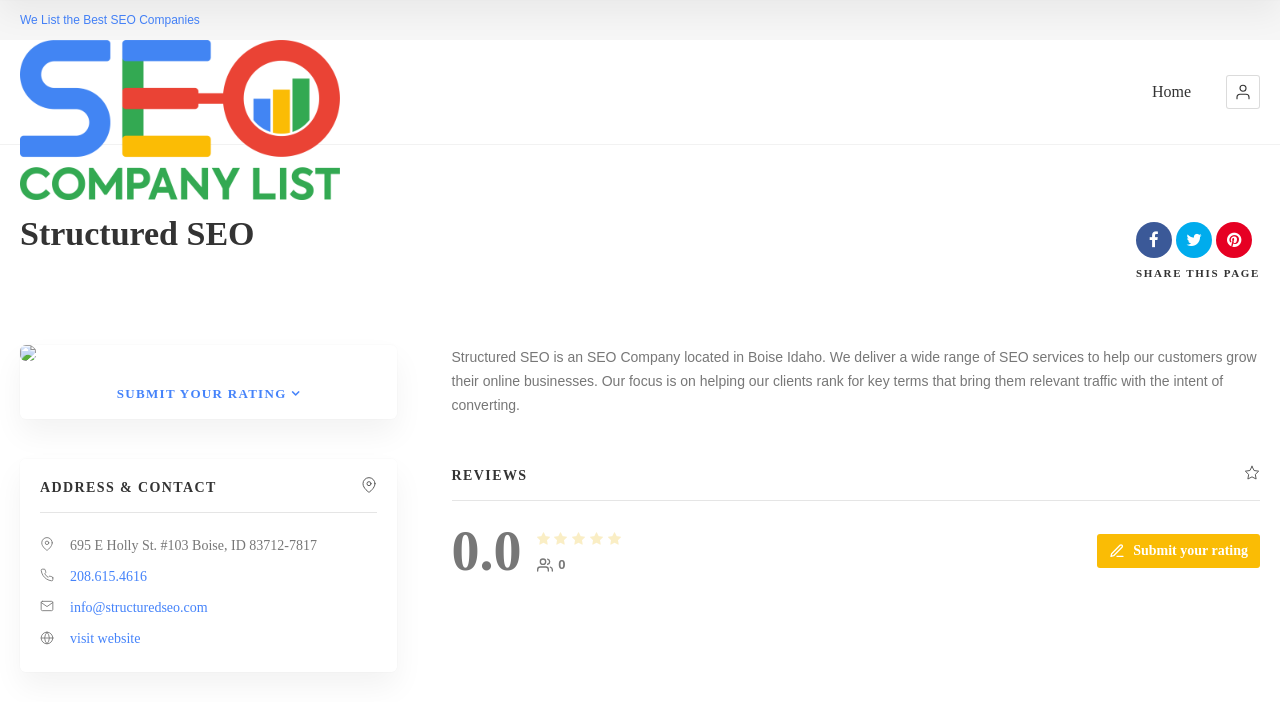Please specify the bounding box coordinates of the area that should be clicked to accomplish the following instruction: "Search for something". The coordinates should consist of four float numbers between 0 and 1, i.e., [left, top, right, bottom].

None